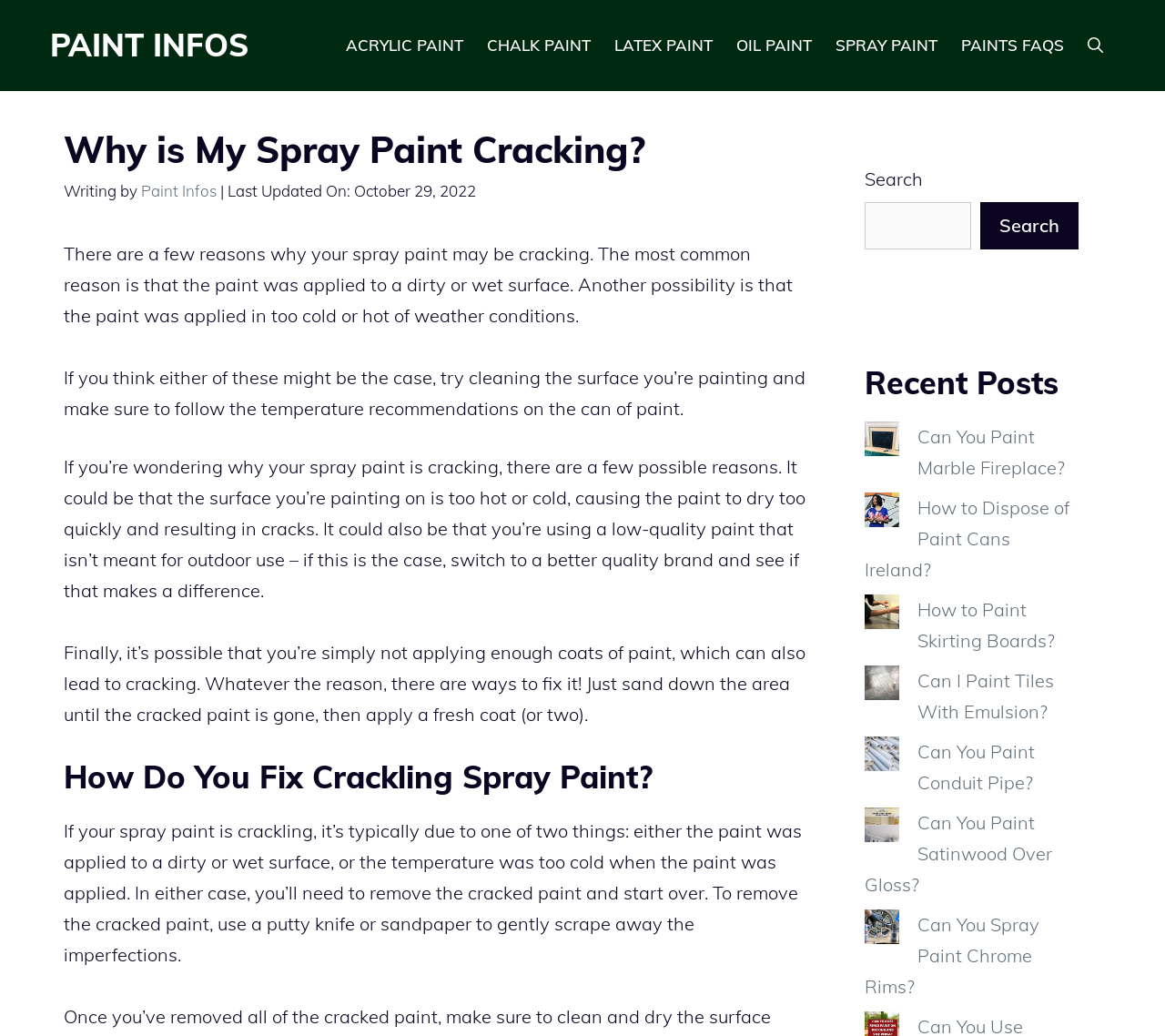How can you fix crackling spray paint?
Look at the screenshot and respond with one word or a short phrase.

Sand and reapply